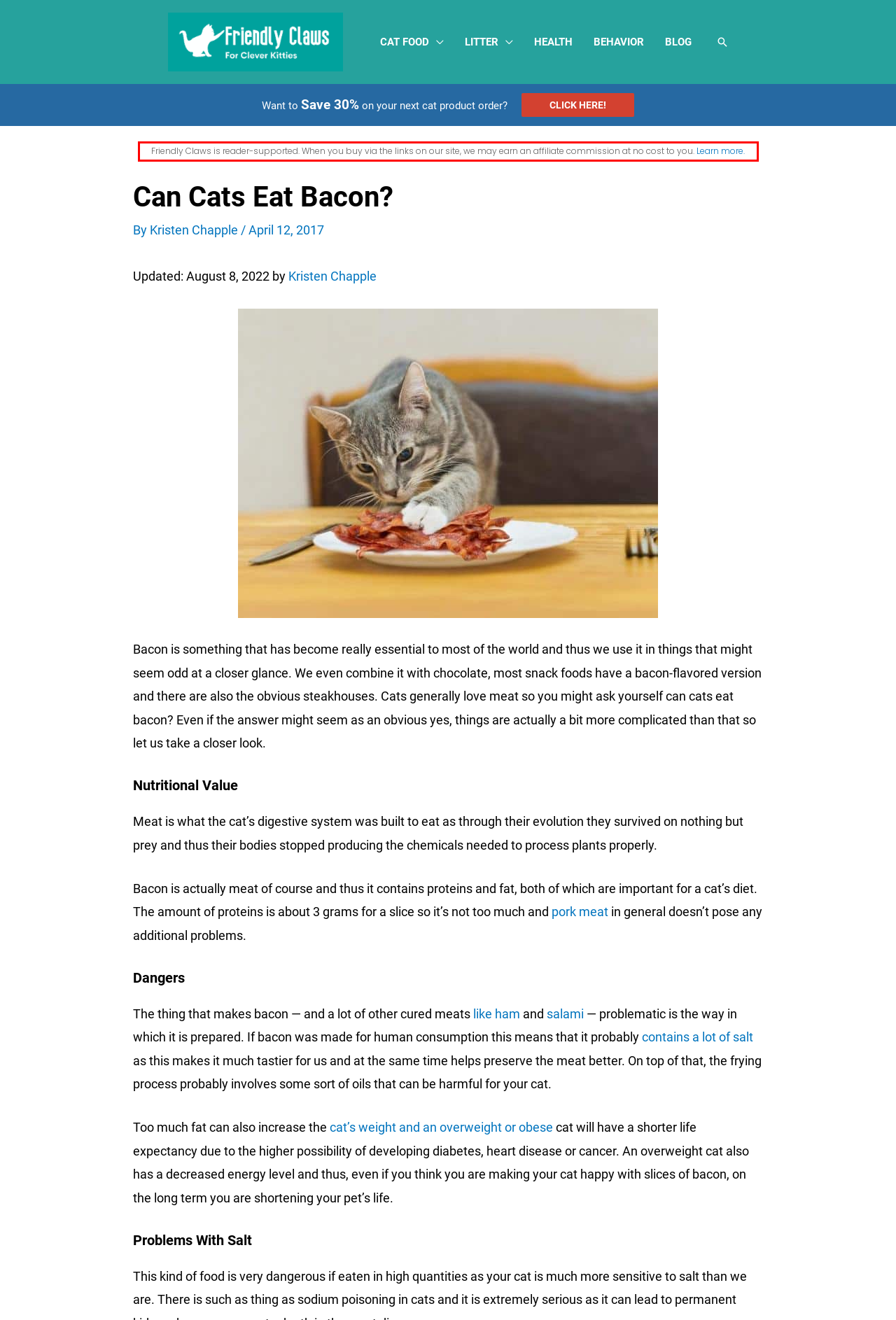You have a screenshot of a webpage with a red bounding box. Use OCR to generate the text contained within this red rectangle.

Friendly Claws is reader-supported. When you buy via the links on our site, we may earn an affiliate commission at no cost to you. Learn more.